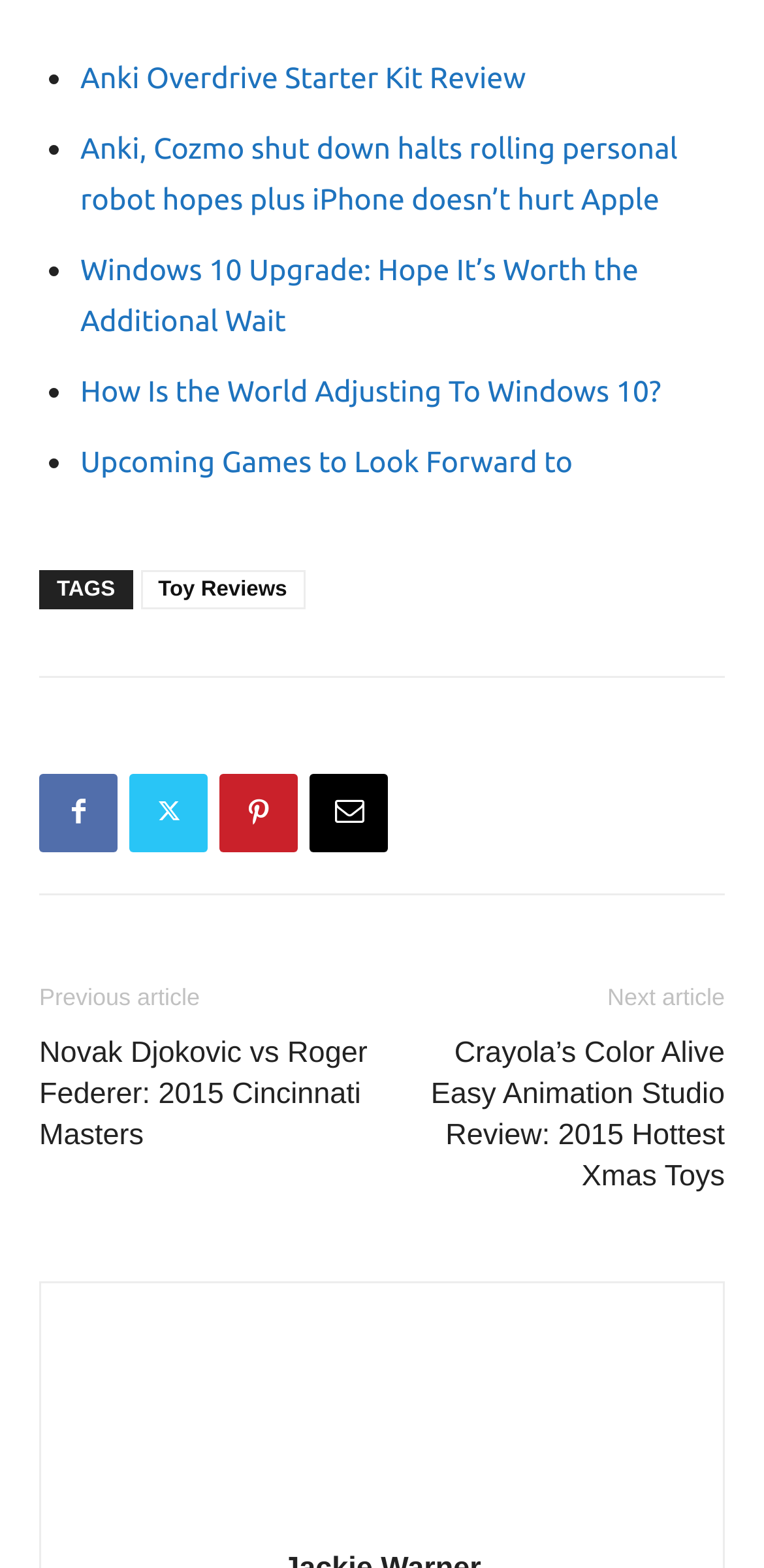Identify and provide the bounding box coordinates of the UI element described: "Anki Overdrive Starter Kit Review". The coordinates should be formatted as [left, top, right, bottom], with each number being a float between 0 and 1.

[0.105, 0.038, 0.688, 0.06]